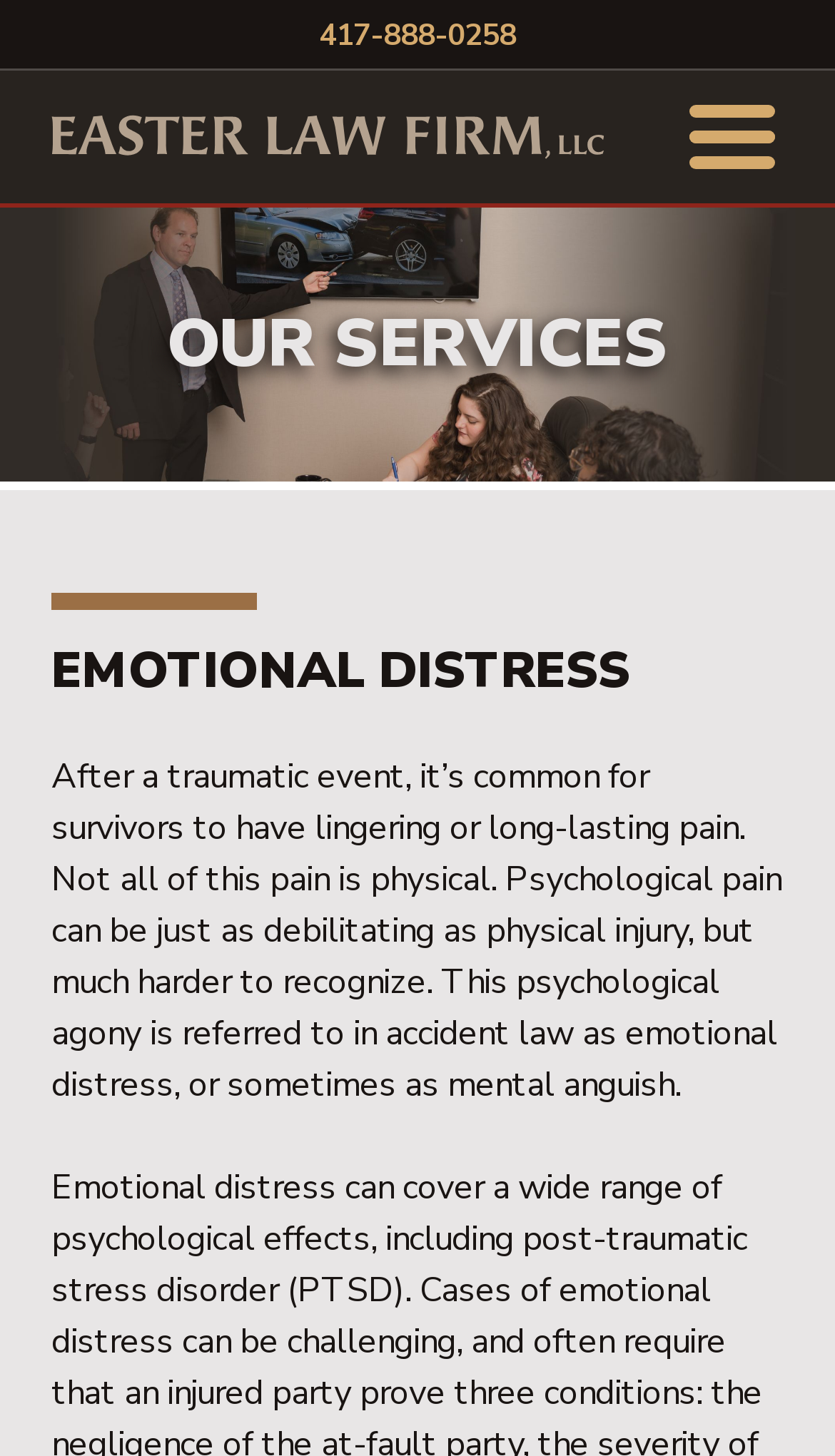What is the phone number on the webpage?
Please give a detailed and thorough answer to the question, covering all relevant points.

I found the phone number by looking at the StaticText element with the bounding box coordinates [0.382, 0.01, 0.618, 0.038], which contains the text '417-888-0258'.